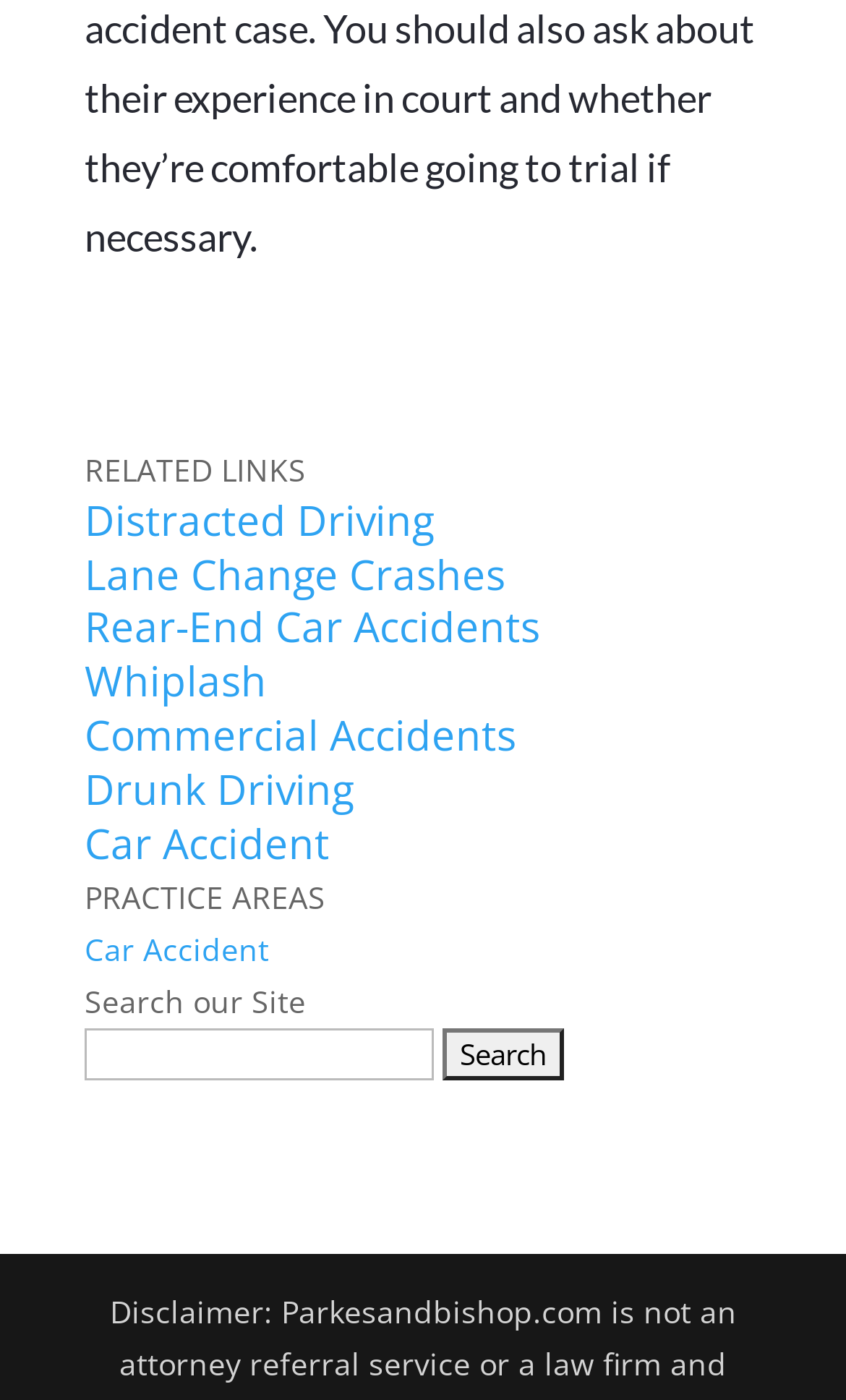Specify the bounding box coordinates of the area that needs to be clicked to achieve the following instruction: "check Services".

None